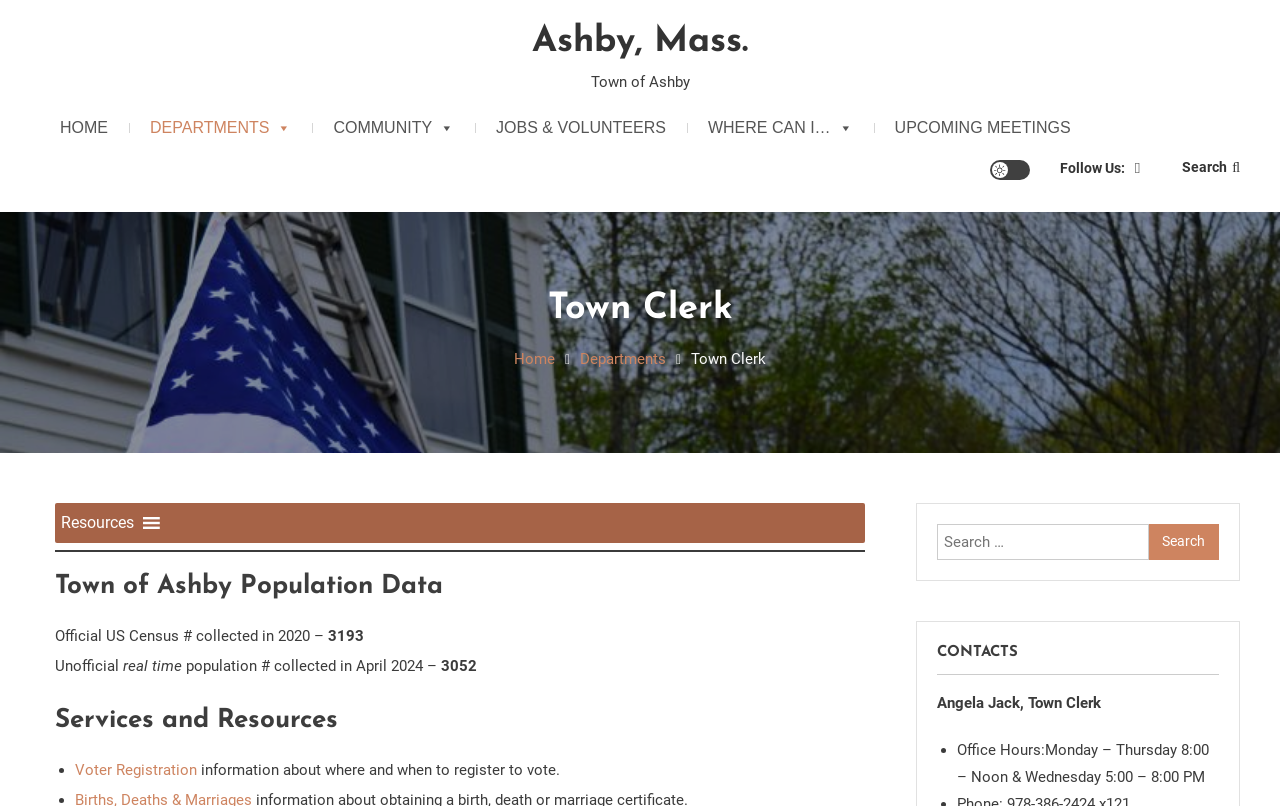Locate the bounding box coordinates of the element you need to click to accomplish the task described by this instruction: "Contact Angela Jack, Town Clerk".

[0.732, 0.861, 0.86, 0.884]